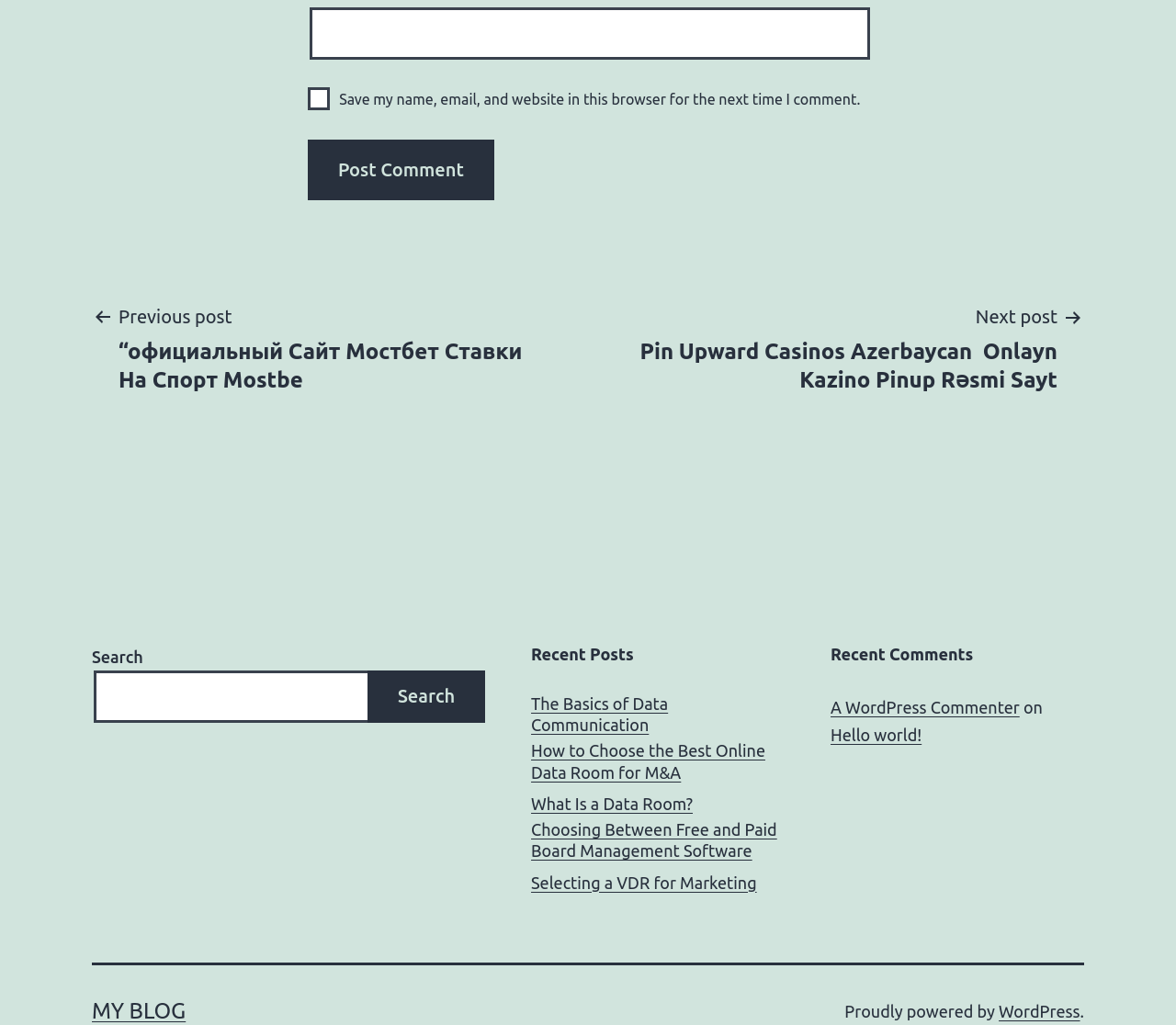Using the webpage screenshot, locate the HTML element that fits the following description and provide its bounding box: "WordPress".

[0.849, 0.978, 0.918, 0.995]